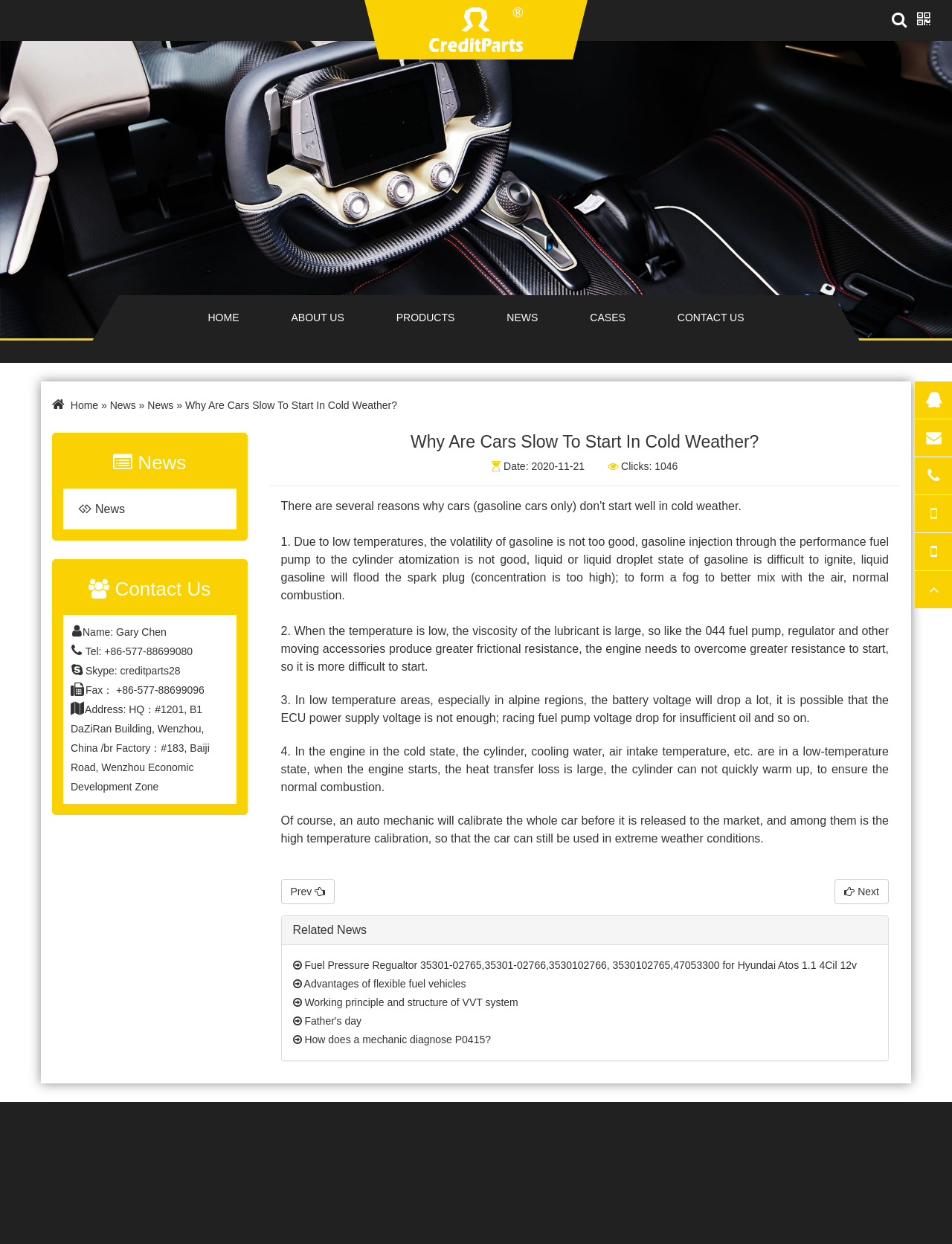Determine the bounding box coordinates for the element that should be clicked to follow this instruction: "Click the 'Home' link". The coordinates should be given as four float numbers between 0 and 1, in the format [left, top, right, bottom].

[0.0, 0.039, 0.172, 0.063]